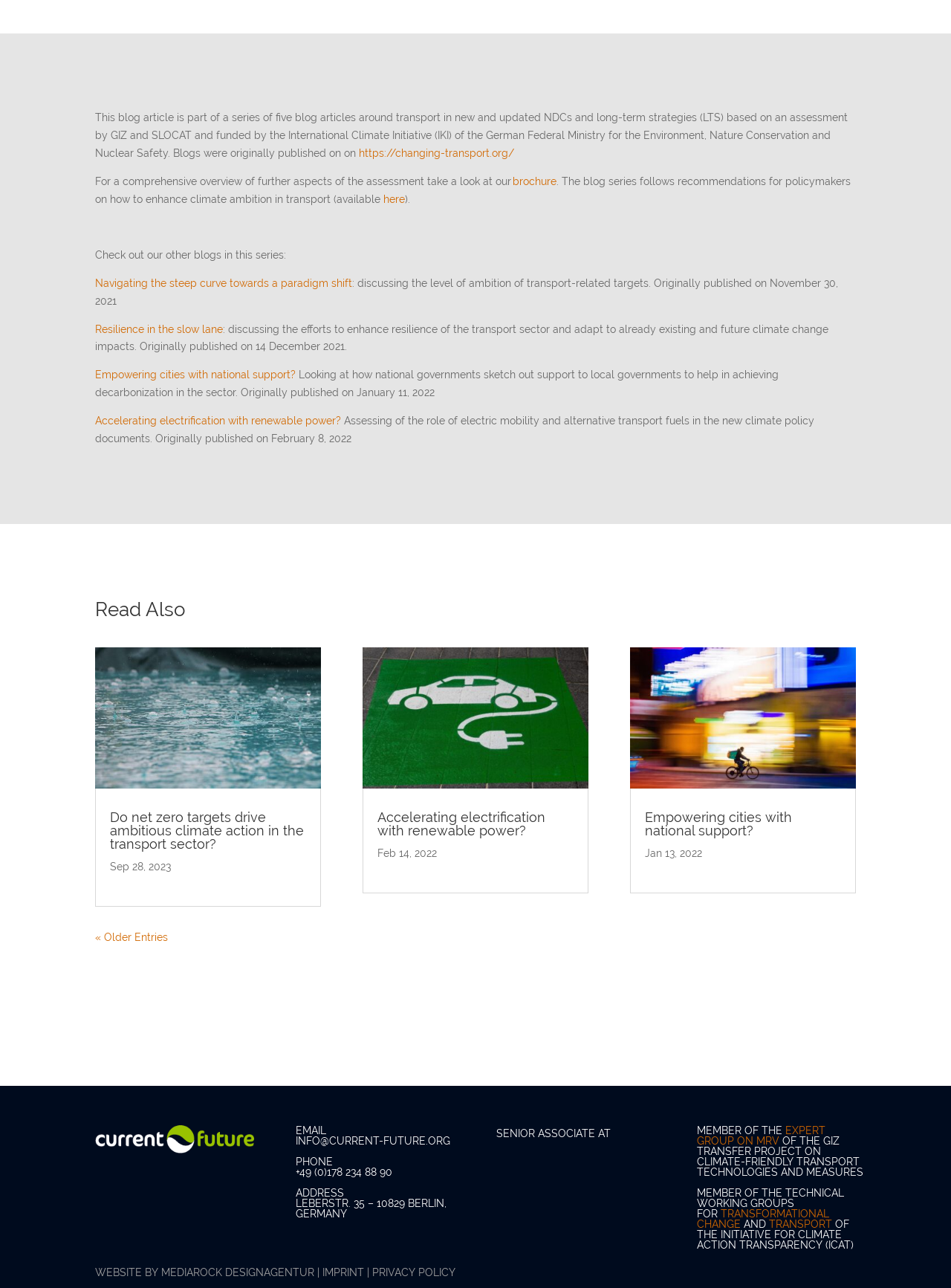Answer the question in a single word or phrase:
What is the organization behind the website?

Current-Future